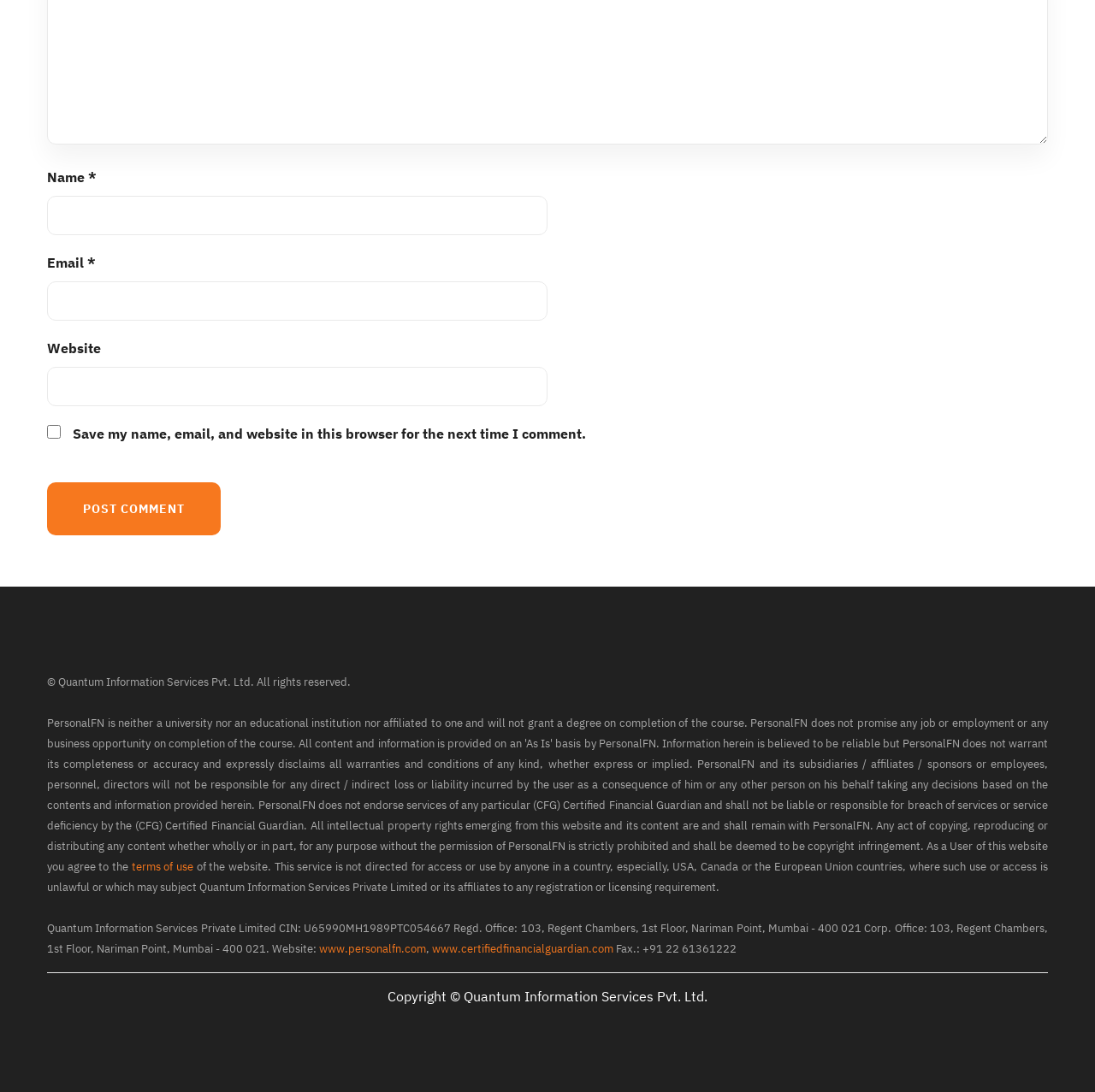What is the purpose of the checkbox?
Please provide a comprehensive answer based on the details in the screenshot.

The checkbox has a label 'Save my name, email, and website in this browser for the next time I comment.' which indicates its purpose is to save the commenter's information for future use.